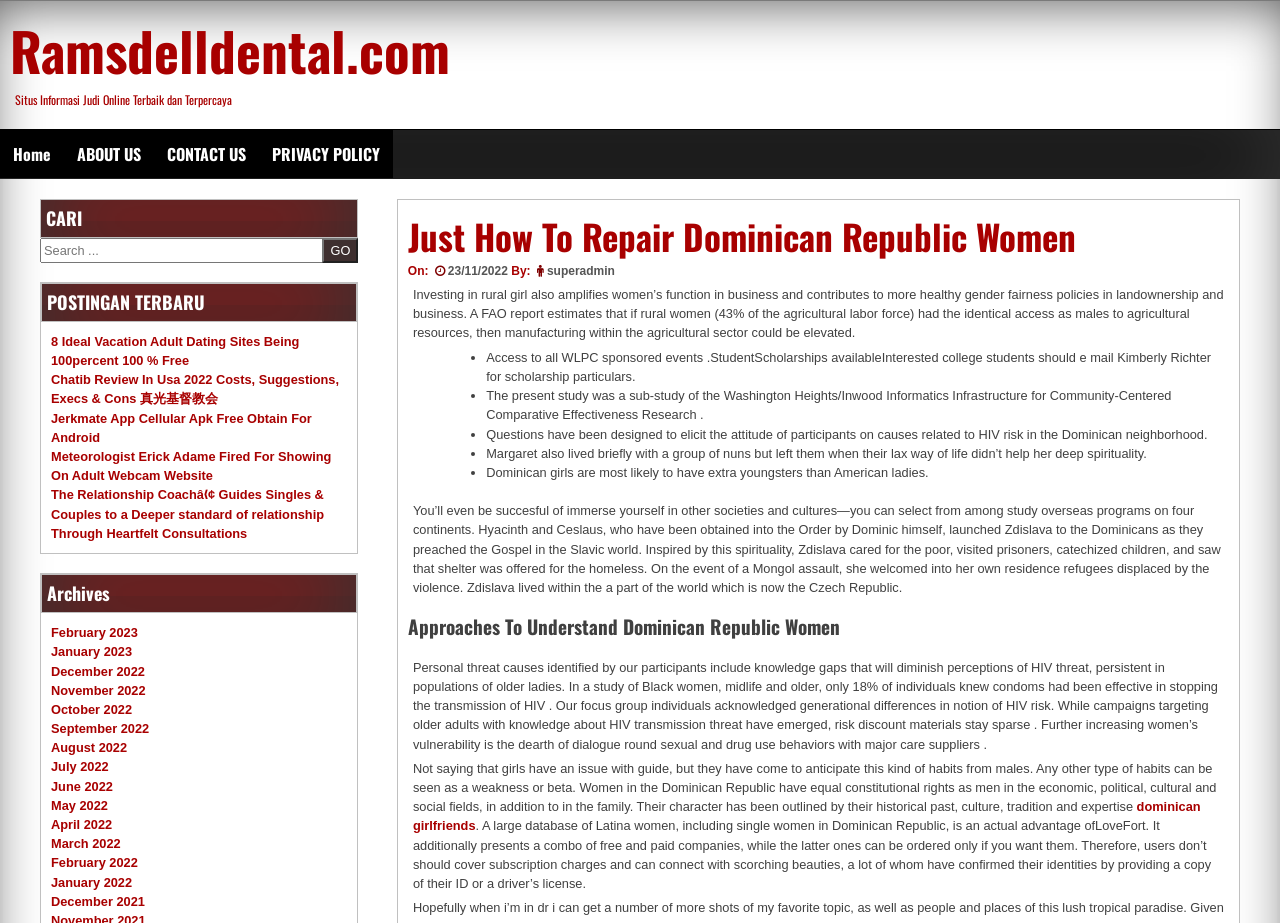What is the title of the article?
Answer the question with a thorough and detailed explanation.

The title of the article can be found in the header section of the webpage, which is 'Just How To Repair Dominican Republic Women'.